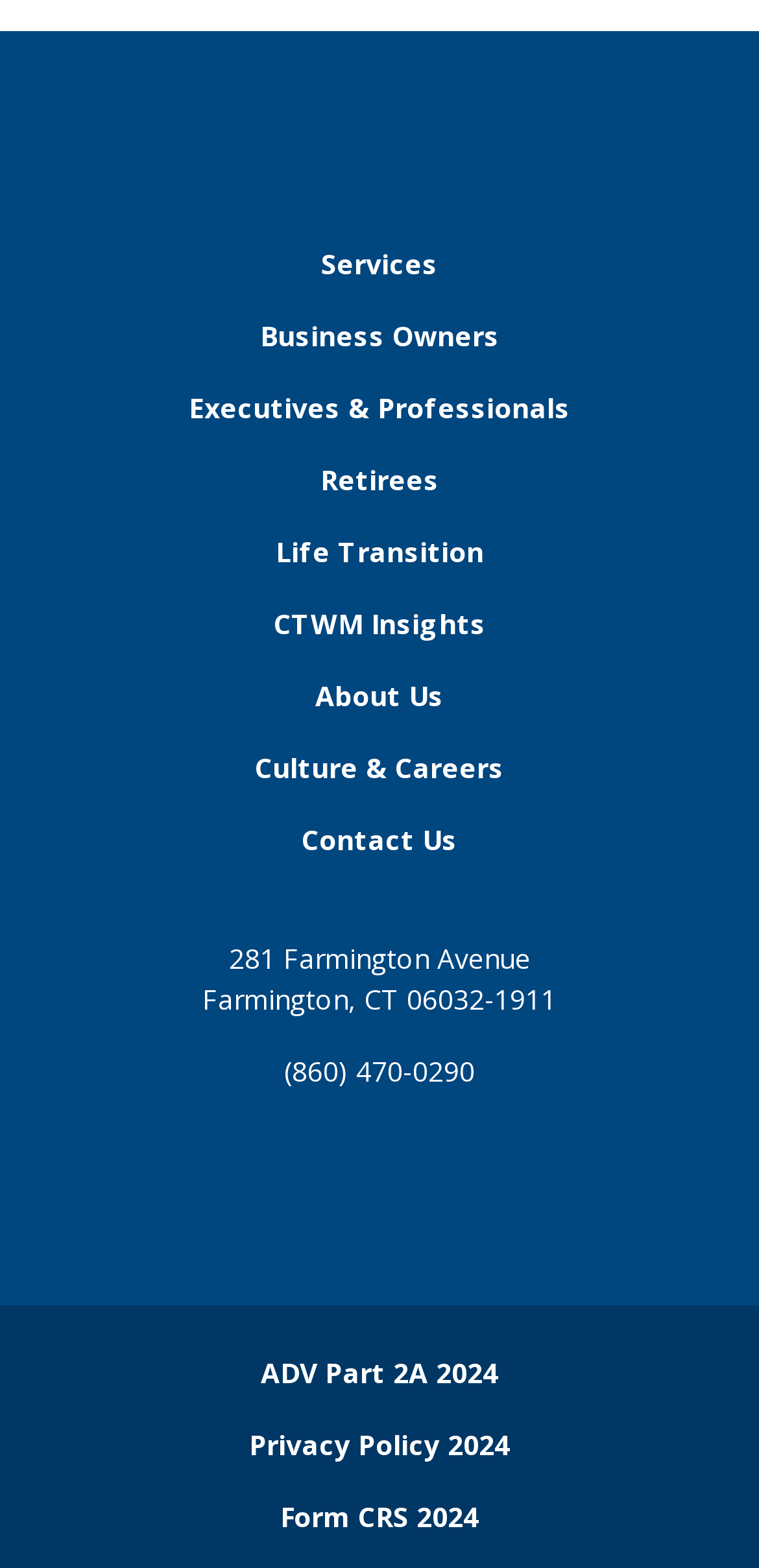Provide the bounding box coordinates of the HTML element this sentence describes: "Culture & Careers".

[0.315, 0.466, 0.685, 0.512]